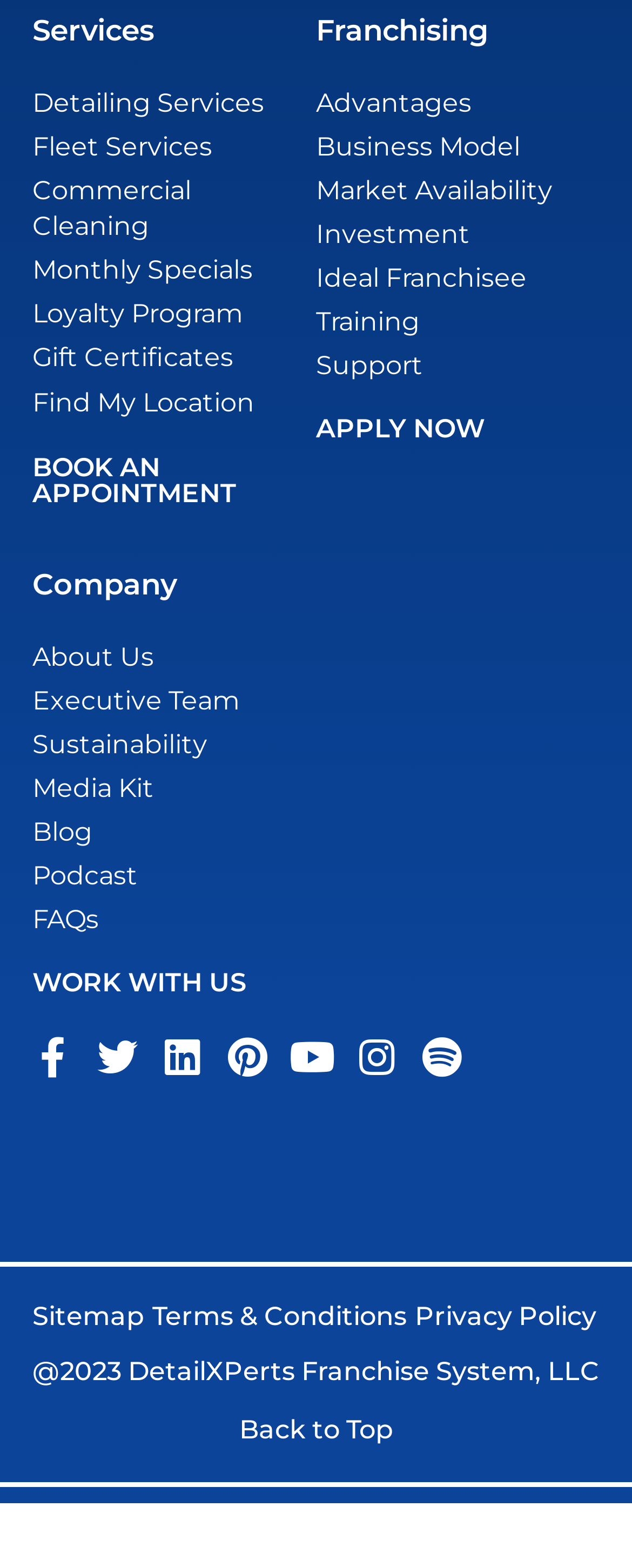Locate the bounding box coordinates of the area you need to click to fulfill this instruction: 'Click on Detailing Services'. The coordinates must be in the form of four float numbers ranging from 0 to 1: [left, top, right, bottom].

[0.051, 0.055, 0.474, 0.077]